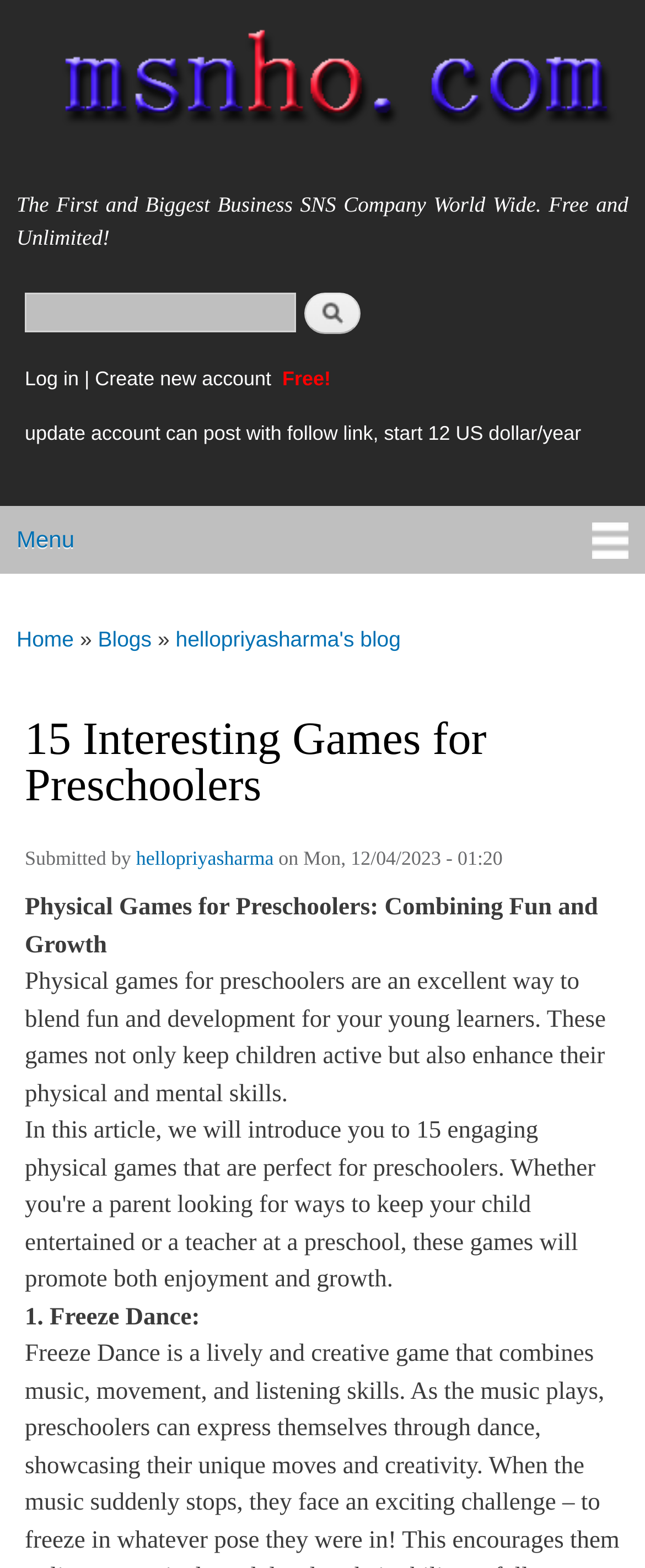Locate the bounding box coordinates of the item that should be clicked to fulfill the instruction: "Go to the home page".

[0.0, 0.0, 1.0, 0.108]